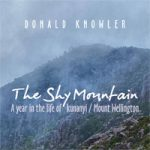Who is the author of the book?
Please interpret the details in the image and answer the question thoroughly.

The author's name, Donald Knowler, is elegantly placed at the top of the book cover, indicating his authorship of this reflective work that likely intertwines natural observations with personal insights.